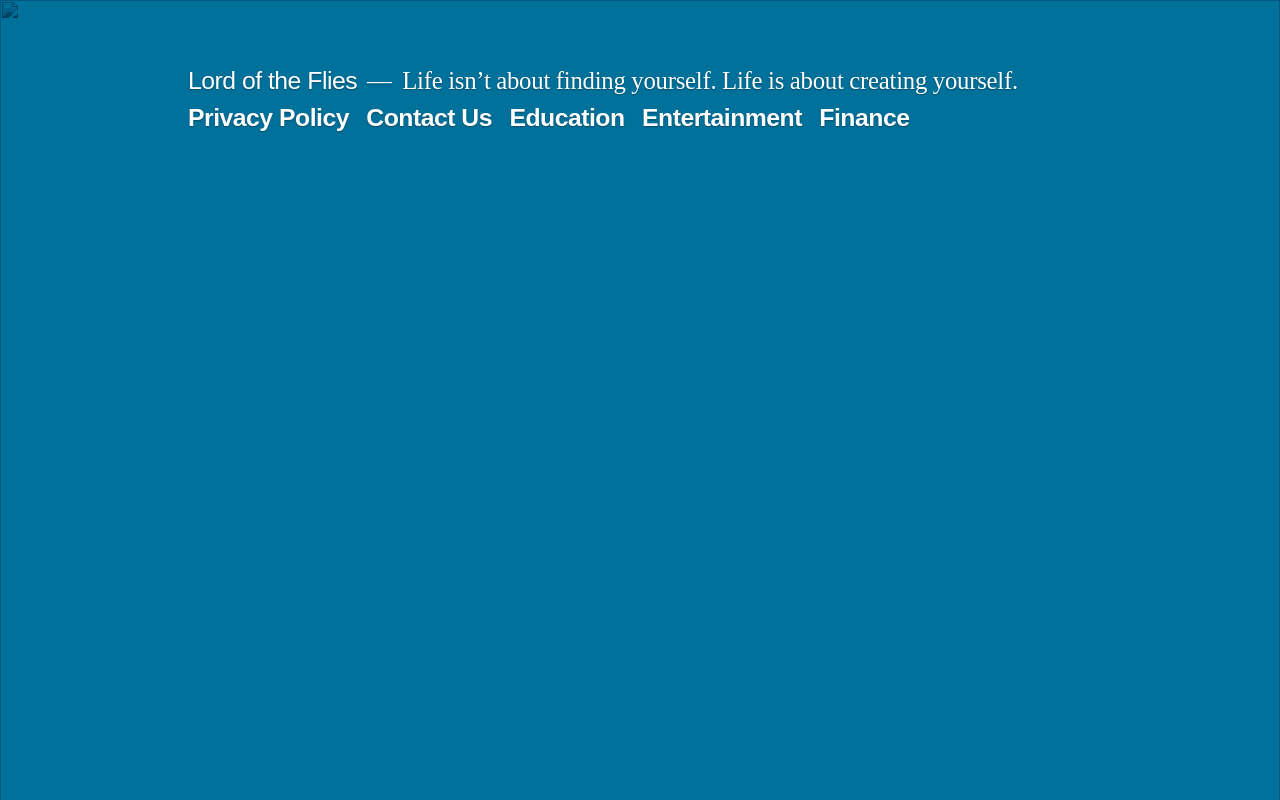Please reply to the following question using a single word or phrase: 
How many links are in the top menu?

5